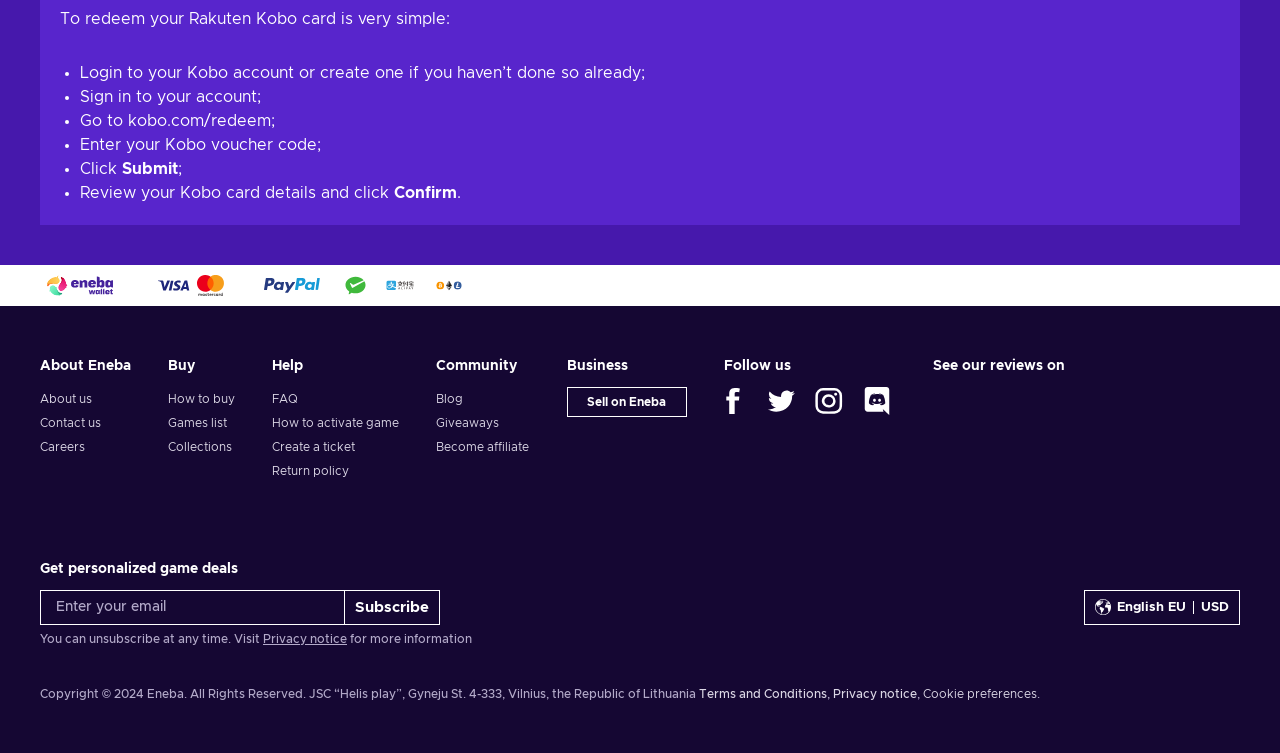Identify the bounding box coordinates of the element that should be clicked to fulfill this task: "Enter your email". The coordinates should be provided as four float numbers between 0 and 1, i.e., [left, top, right, bottom].

[0.031, 0.783, 0.27, 0.83]